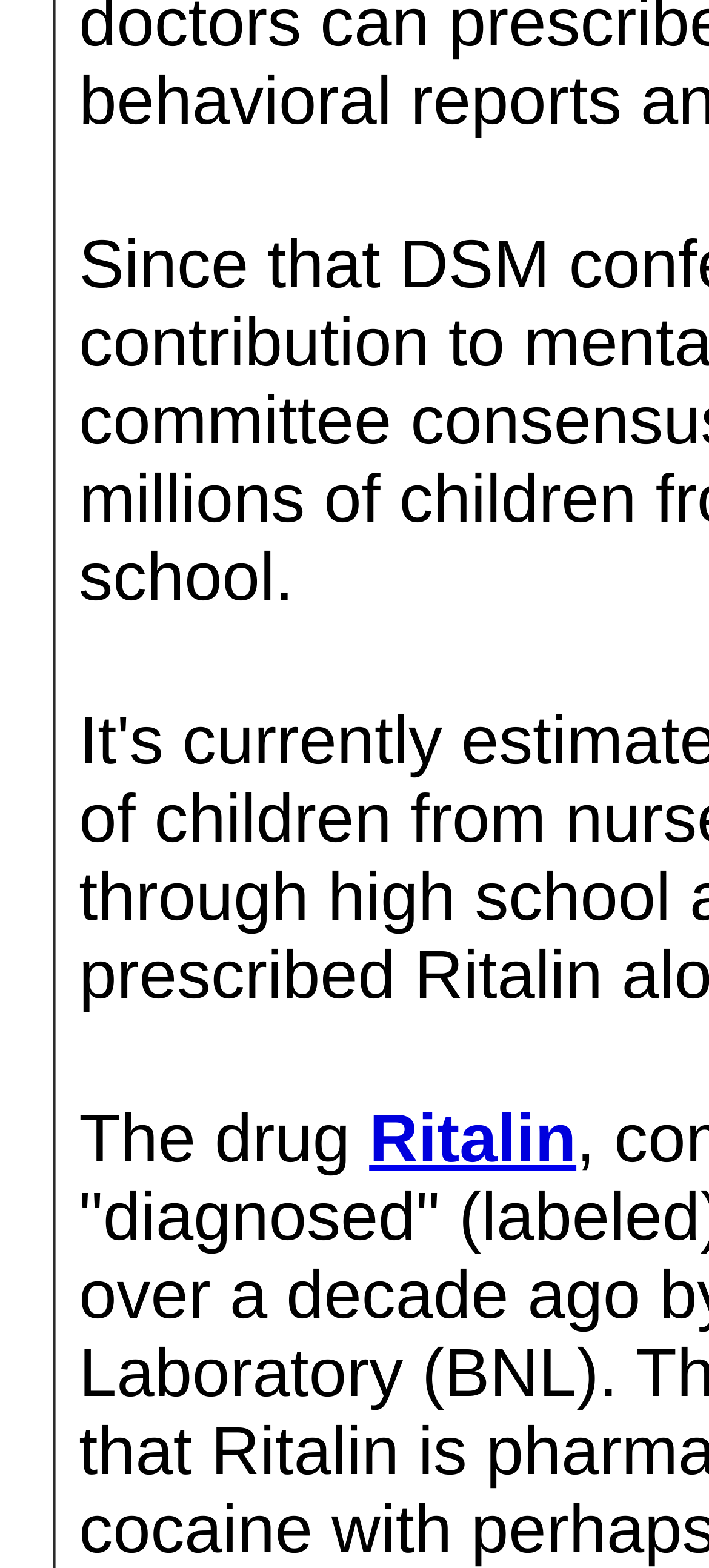Provide the bounding box coordinates of the HTML element this sentence describes: "Ritalin".

[0.521, 0.701, 0.813, 0.75]